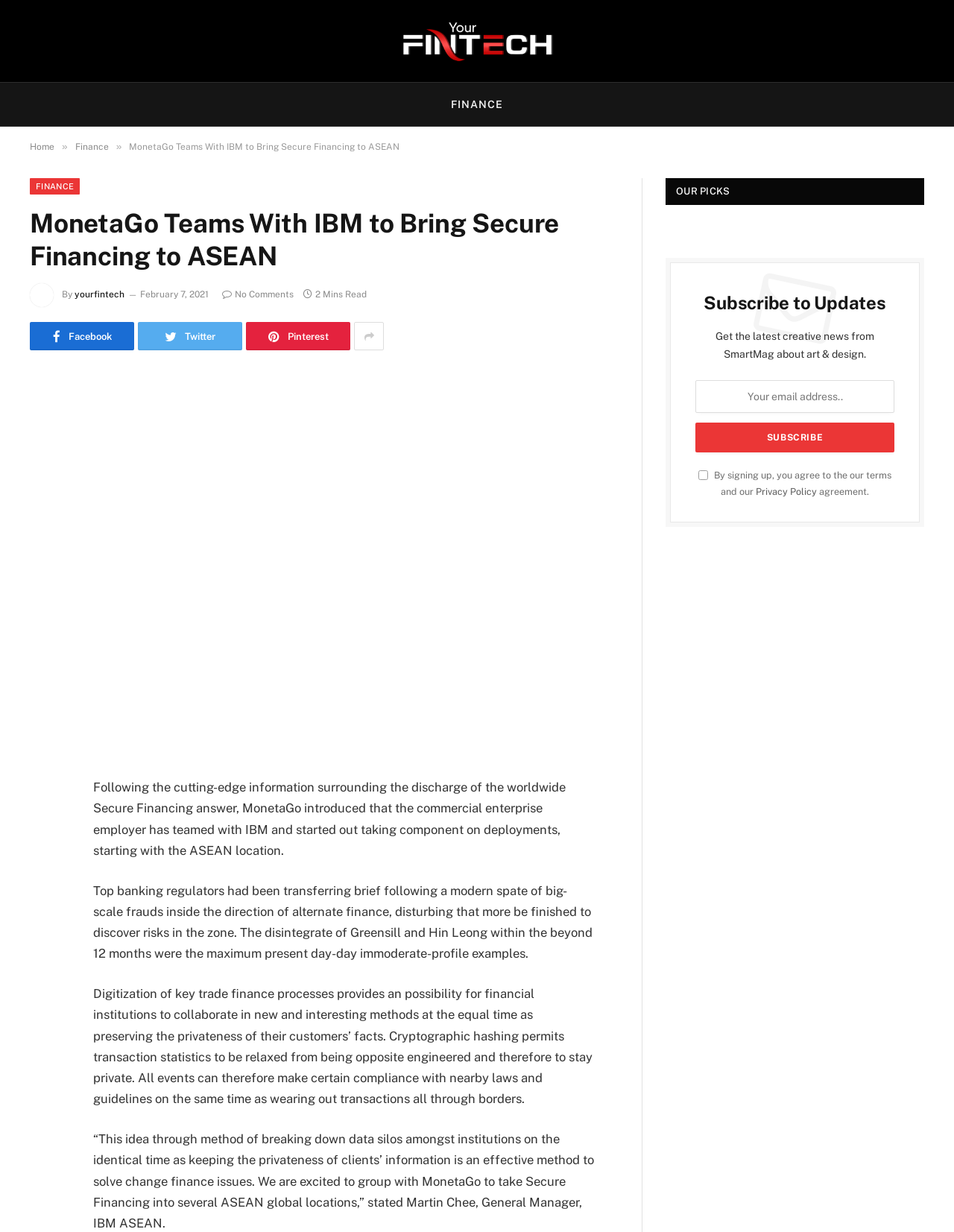Reply to the question with a single word or phrase:
What can users do with their email address?

Subscribe to updates